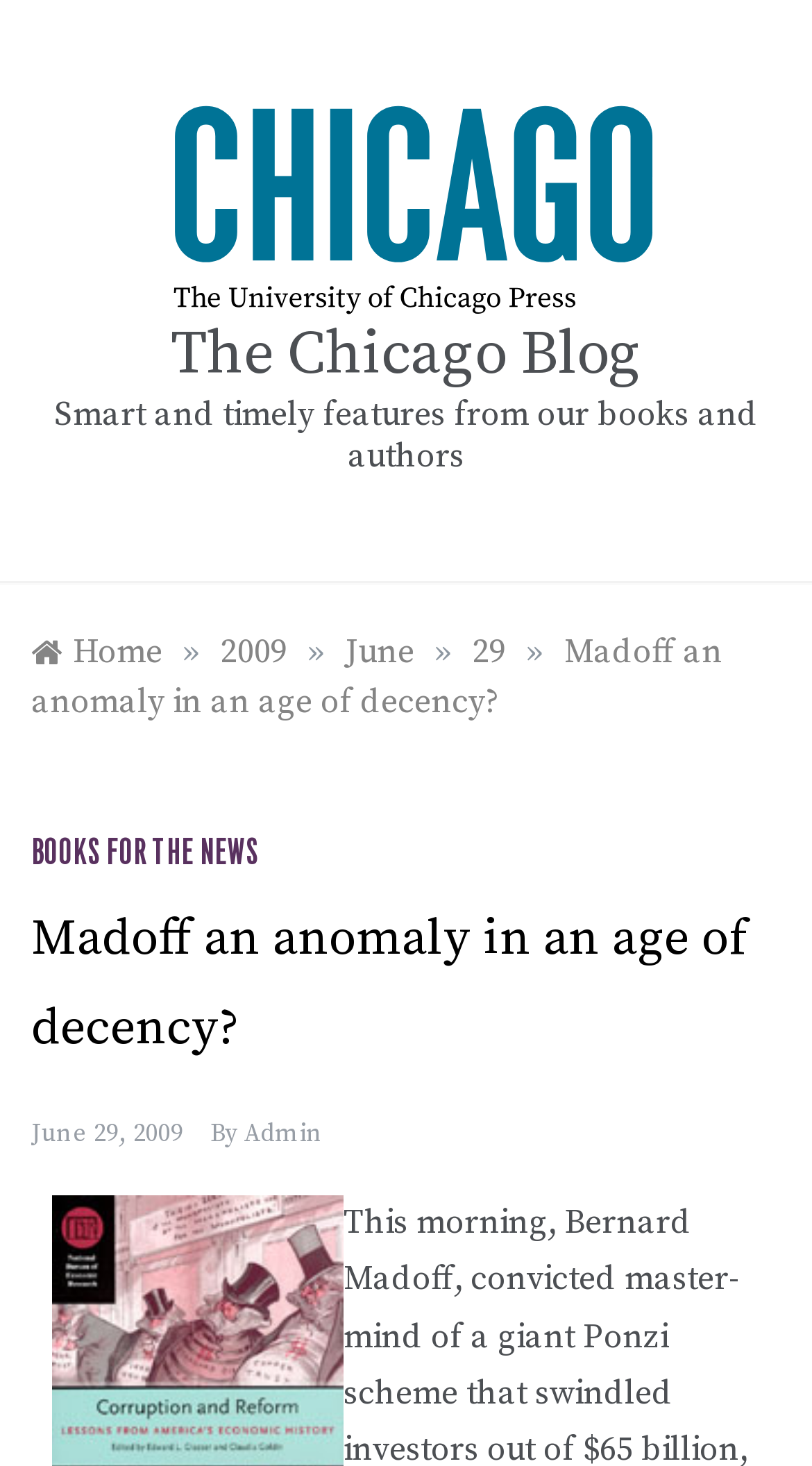Look at the image and give a detailed response to the following question: What is the date of the article?

I found the date by looking at the breadcrumb navigation section, where I saw a link with the text 'June 29, 2009', which is likely the date the article was published.